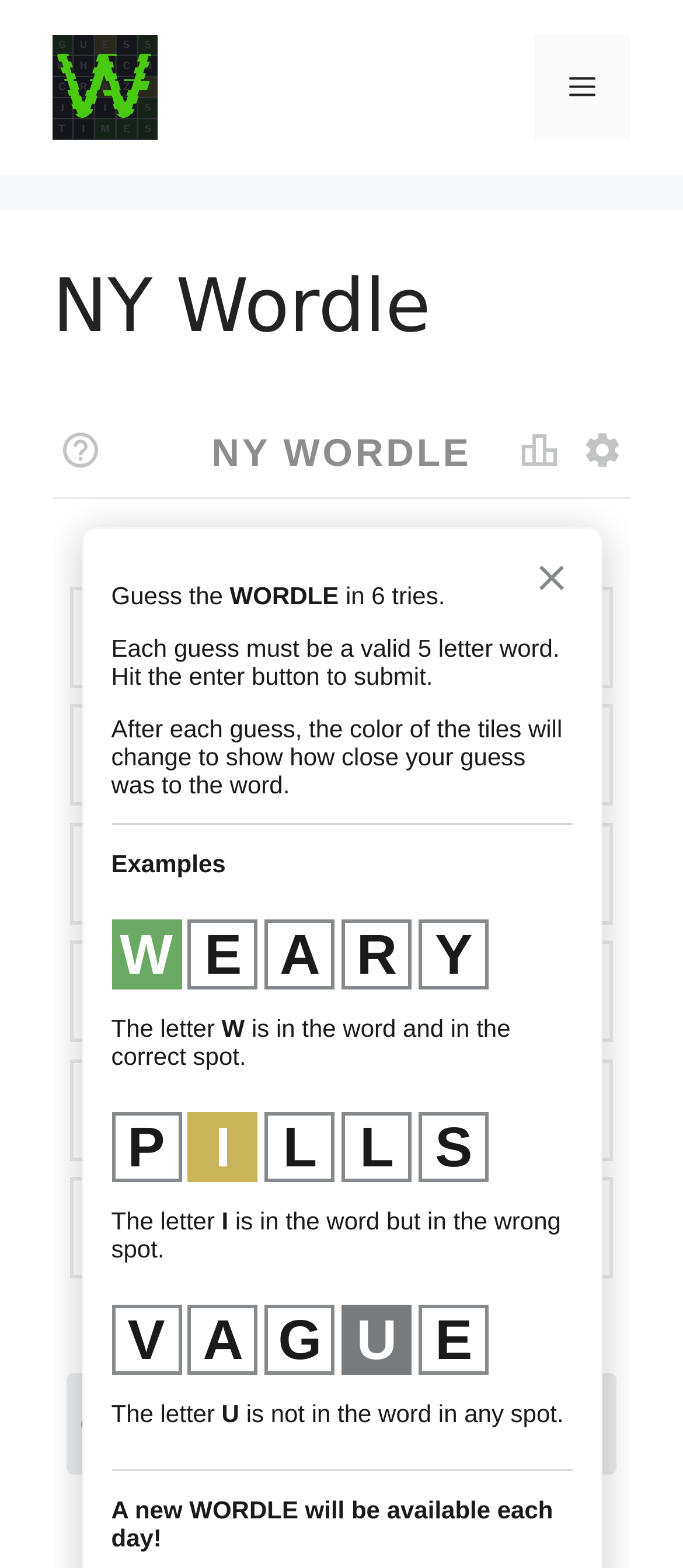Provide your answer in a single word or phrase: 
Is the website's primary menu currently expanded?

No